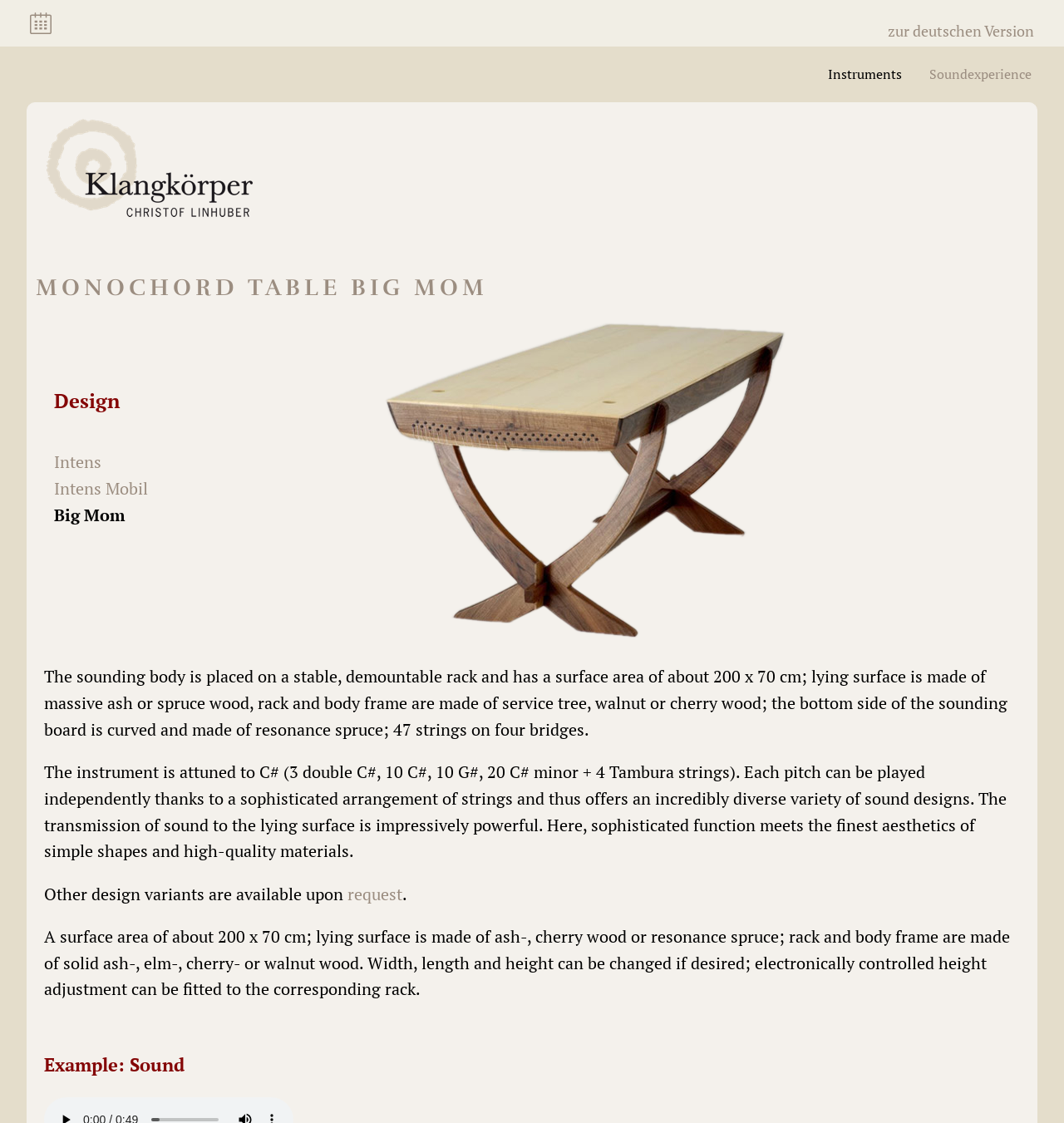Extract the bounding box coordinates for the UI element described by the text: "Intens Mobil". The coordinates should be in the form of [left, top, right, bottom] with values between 0 and 1.

[0.051, 0.425, 0.139, 0.445]